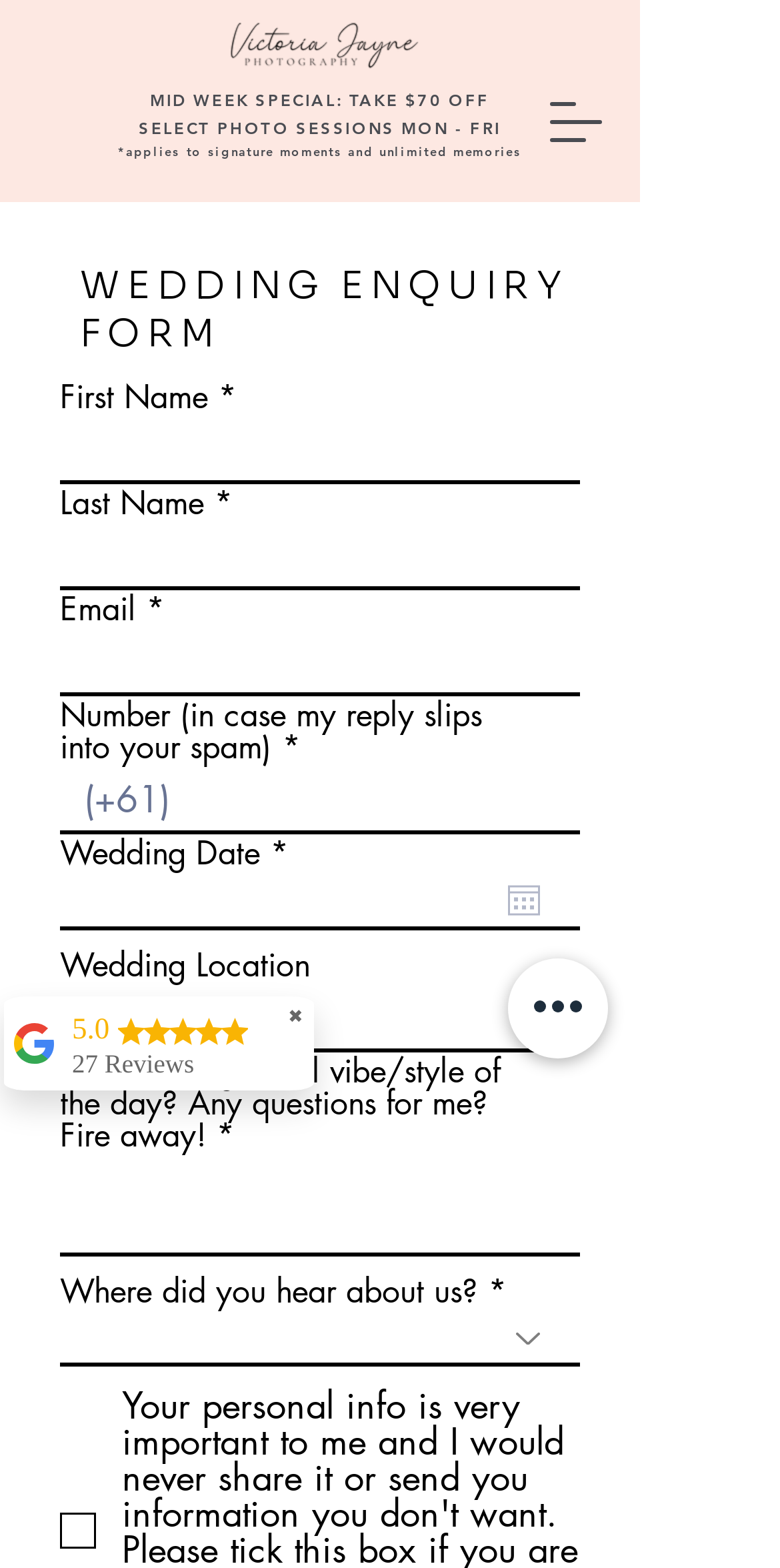Determine the bounding box coordinates of the clickable element necessary to fulfill the instruction: "Check the checkbox for receiving future information". Provide the coordinates as four float numbers within the 0 to 1 range, i.e., [left, top, right, bottom].

[0.077, 0.967, 0.11, 0.983]